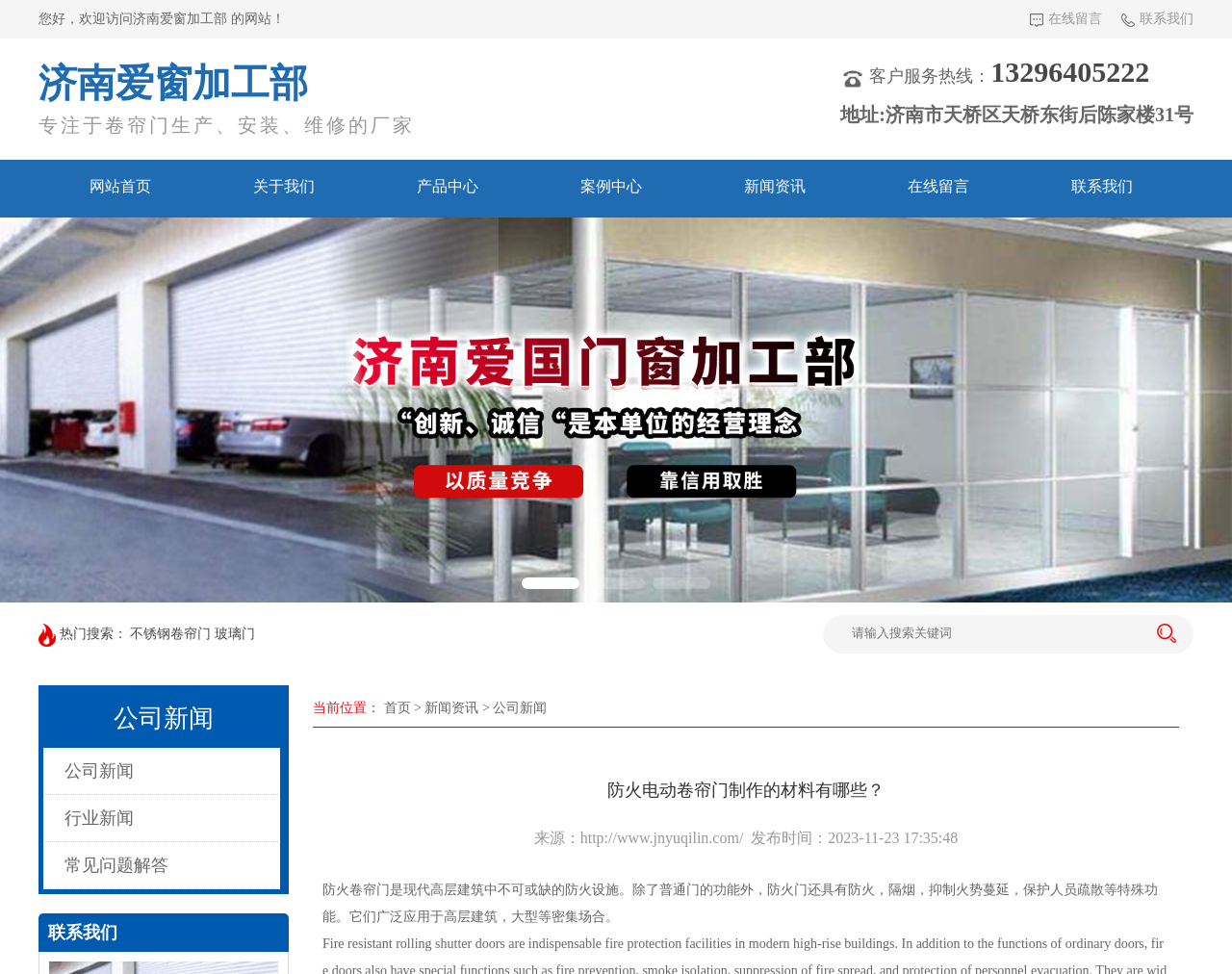Find the bounding box coordinates for the area that must be clicked to perform this action: "Check the address".

[0.682, 0.107, 0.969, 0.128]